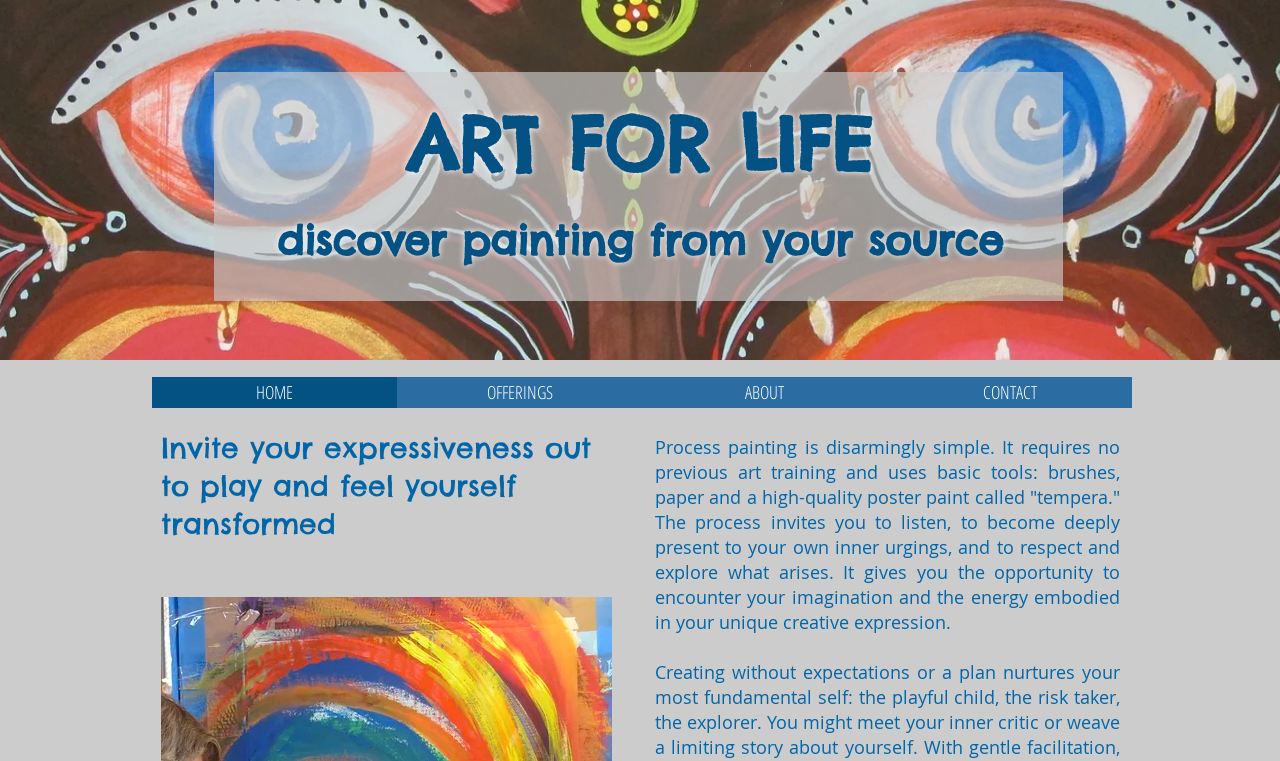For the following element description, predict the bounding box coordinates in the format (top-left x, top-left y, bottom-right x, bottom-right y). All values should be floating point numbers between 0 and 1. Description: dotManic

None